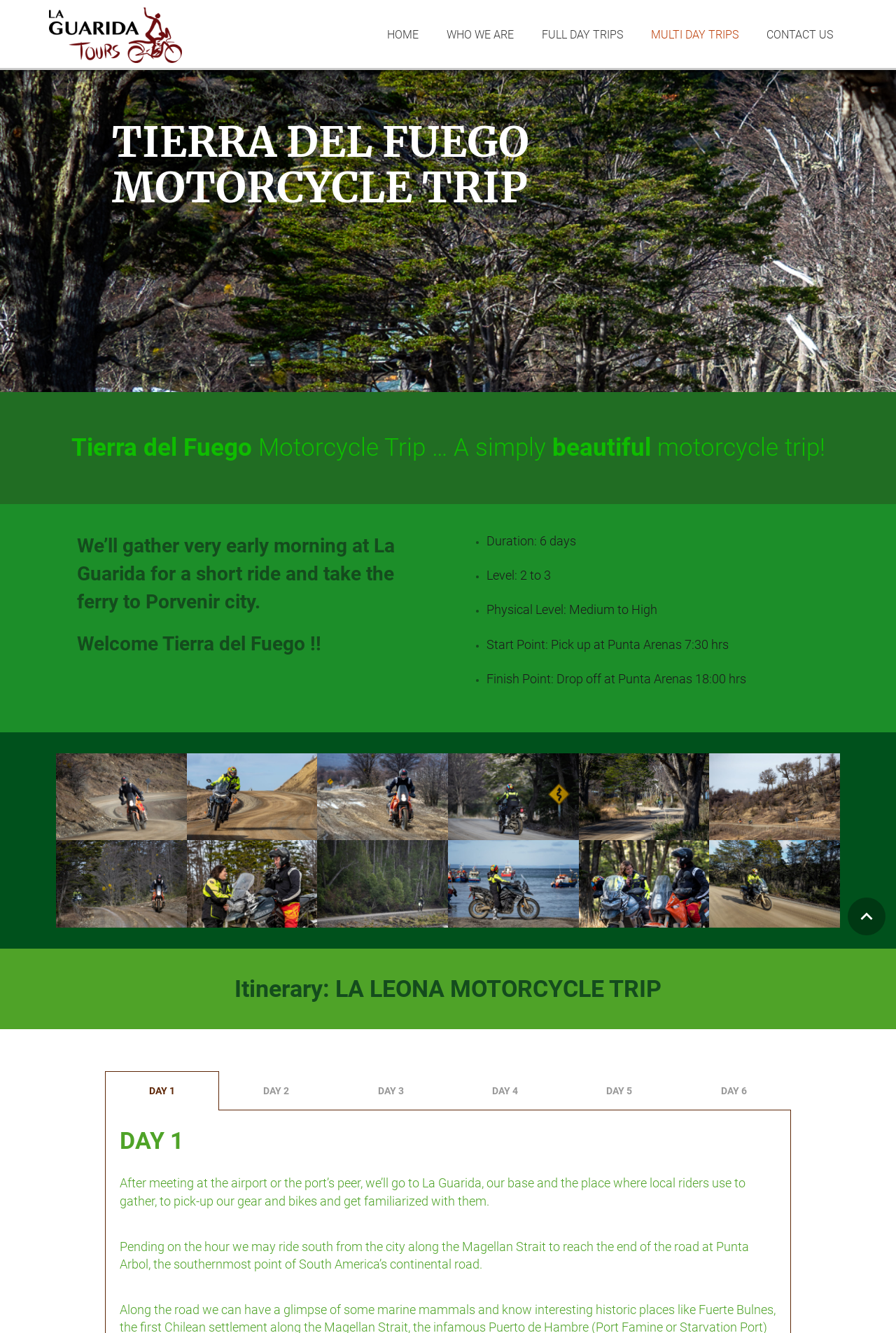Articulate a complete and detailed caption of the webpage elements.

This webpage is about a motorcycle trip to Tierra del Fuego, Patagonia. At the top, there is a navigation menu with links to "HOME", "WHO WE ARE", "FULL DAY TRIPS", "MULTI DAY TRIPS", and "CONTACT US". Below the menu, there is a large heading that reads "TIERRA DEL FUEGO MOTORCYCLE TRIP" followed by a brief description of the trip.

The main content of the page is divided into sections. The first section describes the trip, including the duration, level, and physical requirements. This section is formatted as a list with bullet points. Below this section, there are six links to images, likely showcasing the trip's scenic routes or attractions.

The next section is titled "Itinerary: LA LEONA MOTORCYCLE TRIP" and appears to be a tabbed interface with six tabs labeled "DAY 1" to "DAY 6". The first tab, "DAY 1", is expanded and displays a detailed description of the day's activities, including meeting at the airport or port, picking up gear and bikes, and riding to the southernmost point of South America's continental road.

At the bottom of the page, there is a small icon, possibly a social media link or a button to scroll to the top of the page.